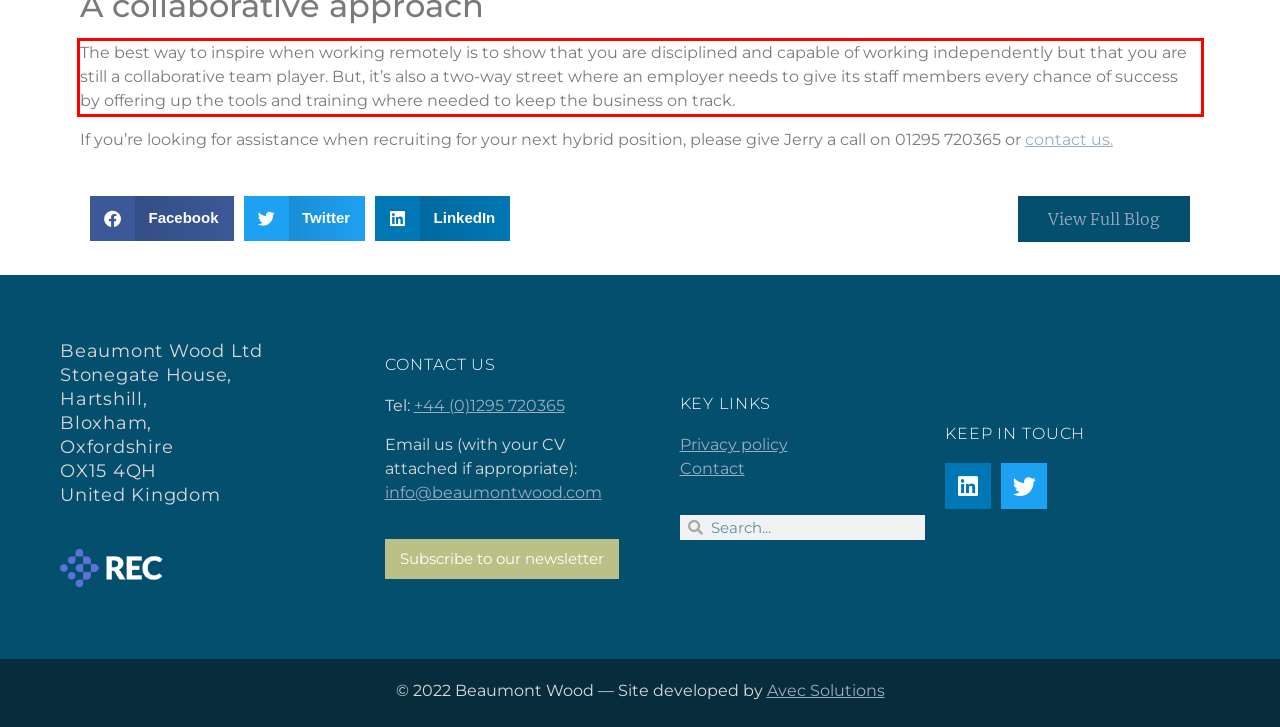Please identify and extract the text from the UI element that is surrounded by a red bounding box in the provided webpage screenshot.

The best way to inspire when working remotely is to show that you are disciplined and capable of working independently but that you are still a collaborative team player. But, it’s also a two-way street where an employer needs to give its staff members every chance of success by offering up the tools and training where needed to keep the business on track.